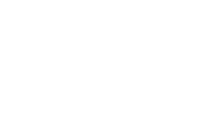Detail every visible element in the image extensively.

This image features the logo of "El Observador," a publication known for its coverage of various topics, including local news and events. The logo's design emphasizes clarity and professionalism, aligning with the publication's commitment to delivering quality journalism. Positioned within the context of an article titled "2019 GMC Sierra Denali: Taking a Tour of Tahoe," the logo underscores the source of the piece while capturing the essence of the brand—a blend of informative content and engaging storytelling. The accompanying article highlights an adventurous experience with the 2019 GMC Sierra Denali in the stunning landscapes of South Lake Tahoe, reflecting the publication's focus on lifestyle and travel narratives.